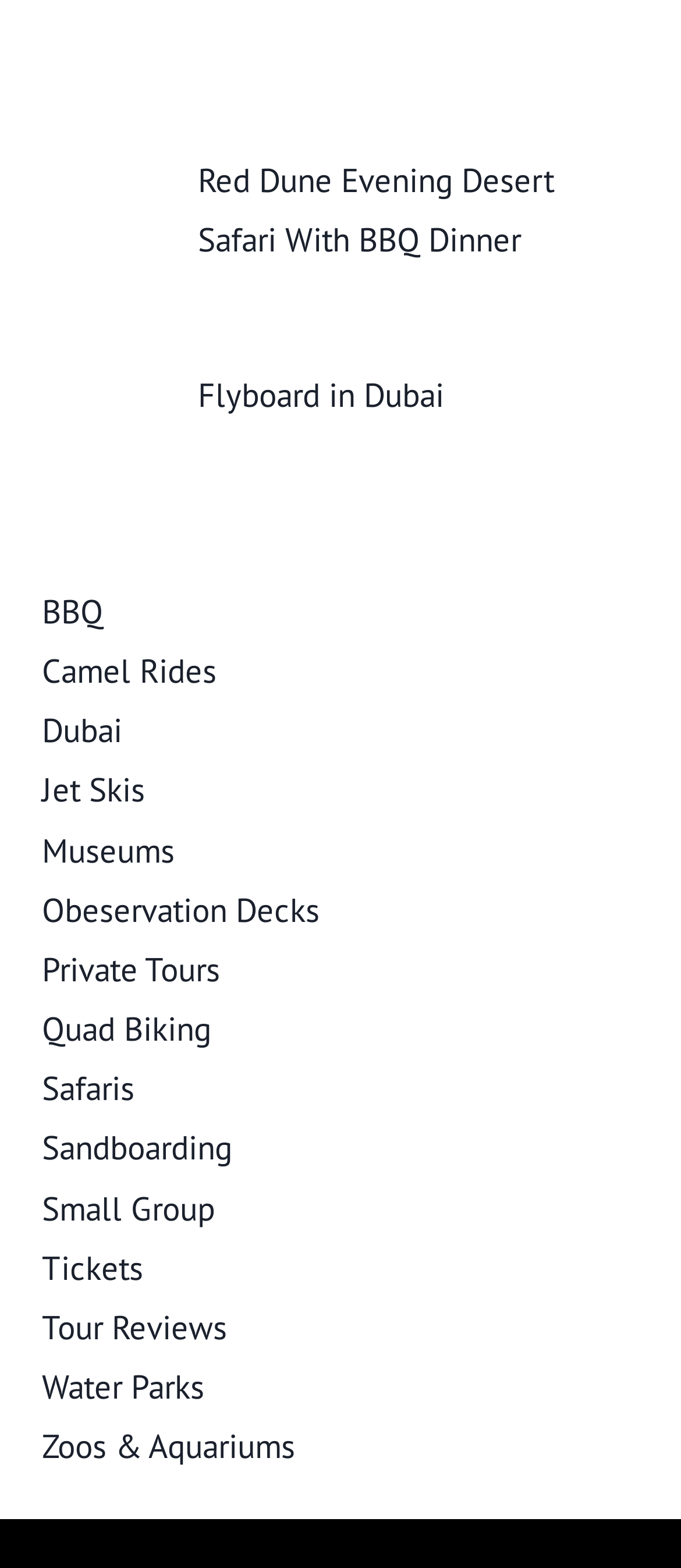What type of location is featured on the webpage?
Analyze the image and provide a thorough answer to the question.

The webpage mentions 'Dubai' explicitly in one of the links, and other links such as 'Red Dune Evening Desert Safari With BBQ Dinner' and 'Flyboard in Dubai' also suggest that the location being referred to is Dubai.